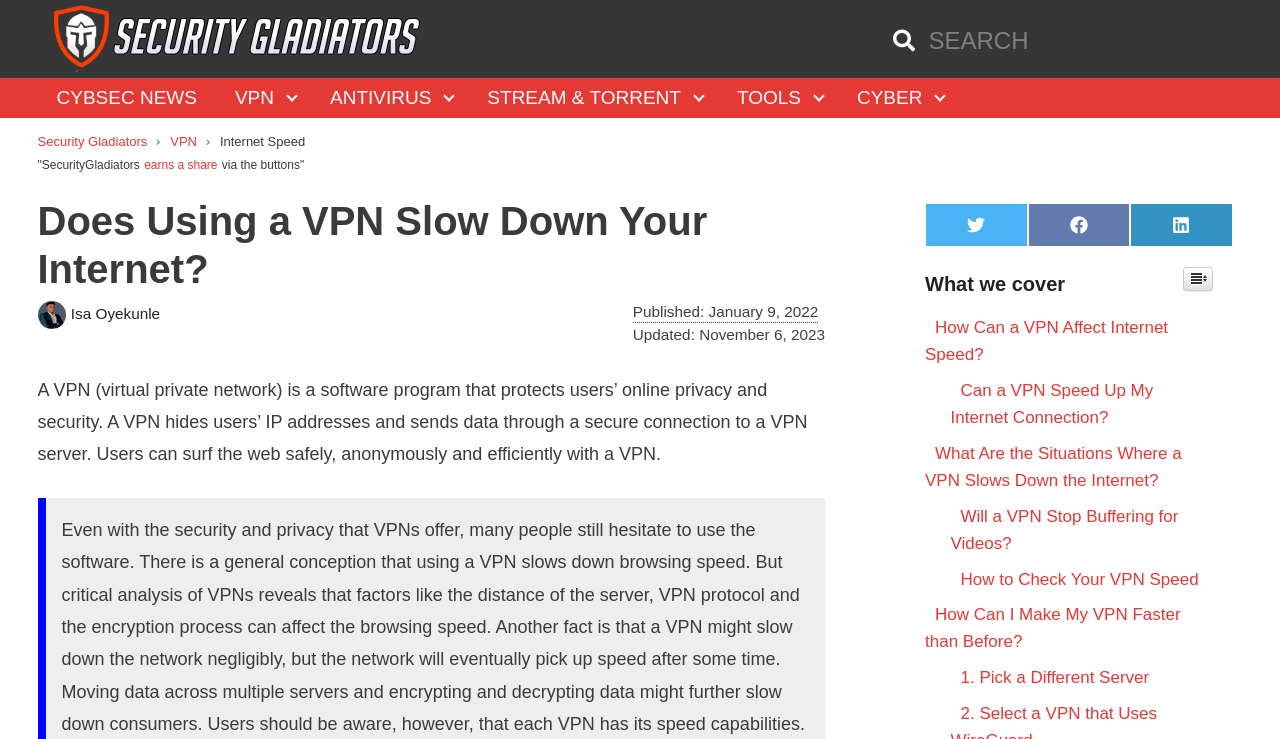Can you identify the bounding box coordinates of the clickable region needed to carry out this instruction: 'Read the article by Isa Oyekunle'? The coordinates should be four float numbers within the range of 0 to 1, stated as [left, top, right, bottom].

[0.029, 0.412, 0.125, 0.435]